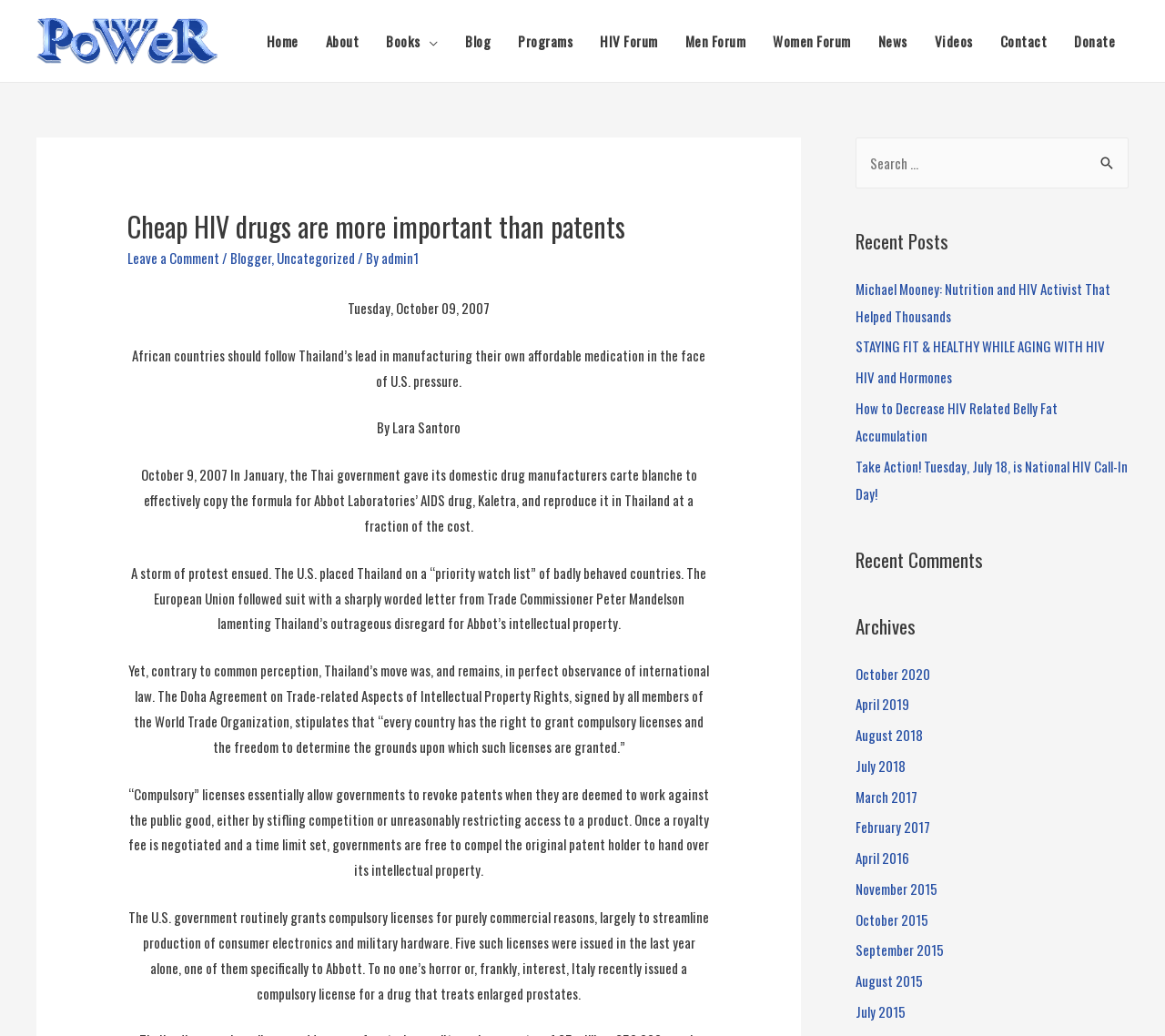Locate the heading on the webpage and return its text.

Cheap HIV drugs are more important than patents